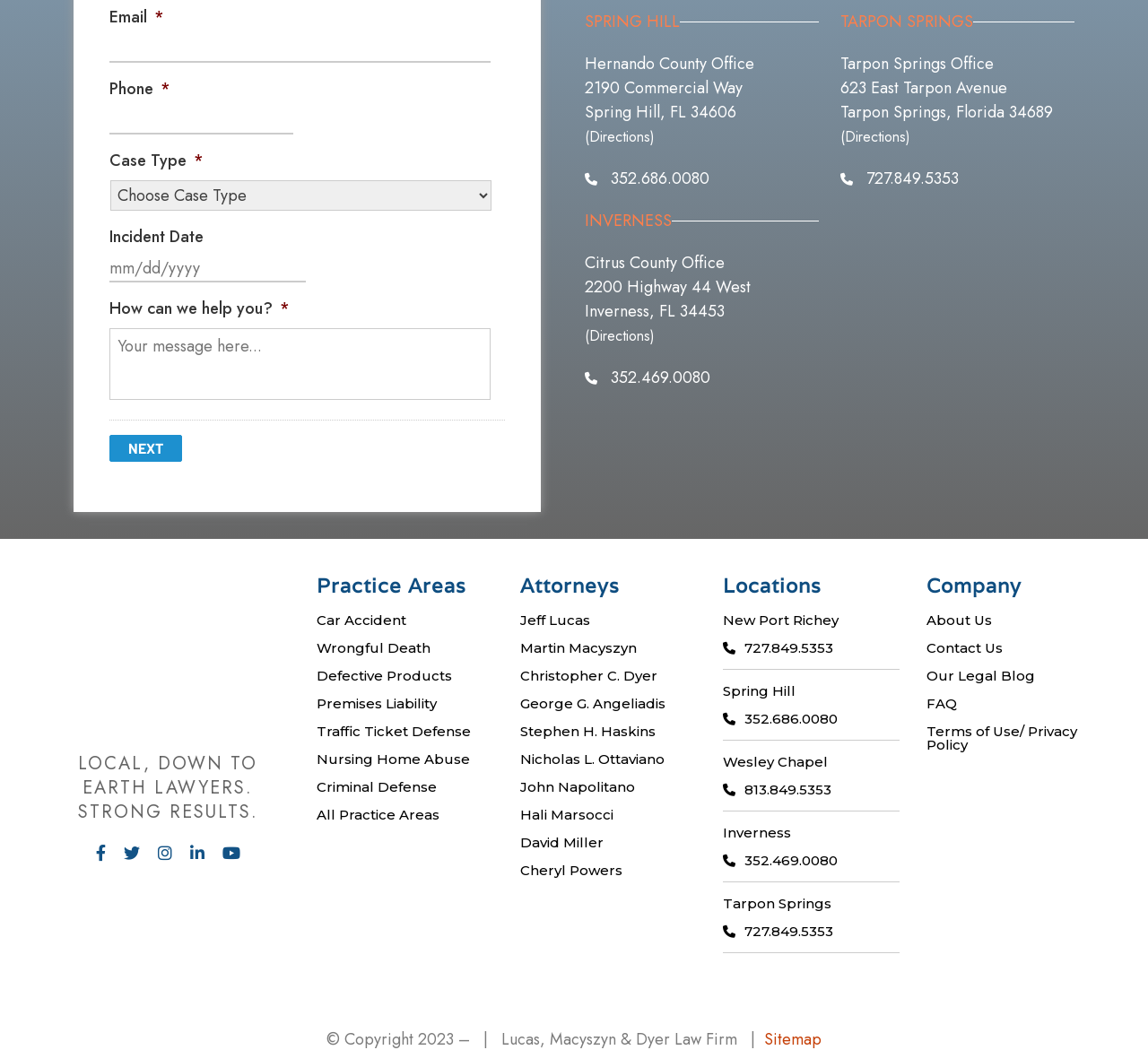Please identify the bounding box coordinates of the element's region that I should click in order to complete the following instruction: "Click next". The bounding box coordinates consist of four float numbers between 0 and 1, i.e., [left, top, right, bottom].

[0.095, 0.414, 0.159, 0.44]